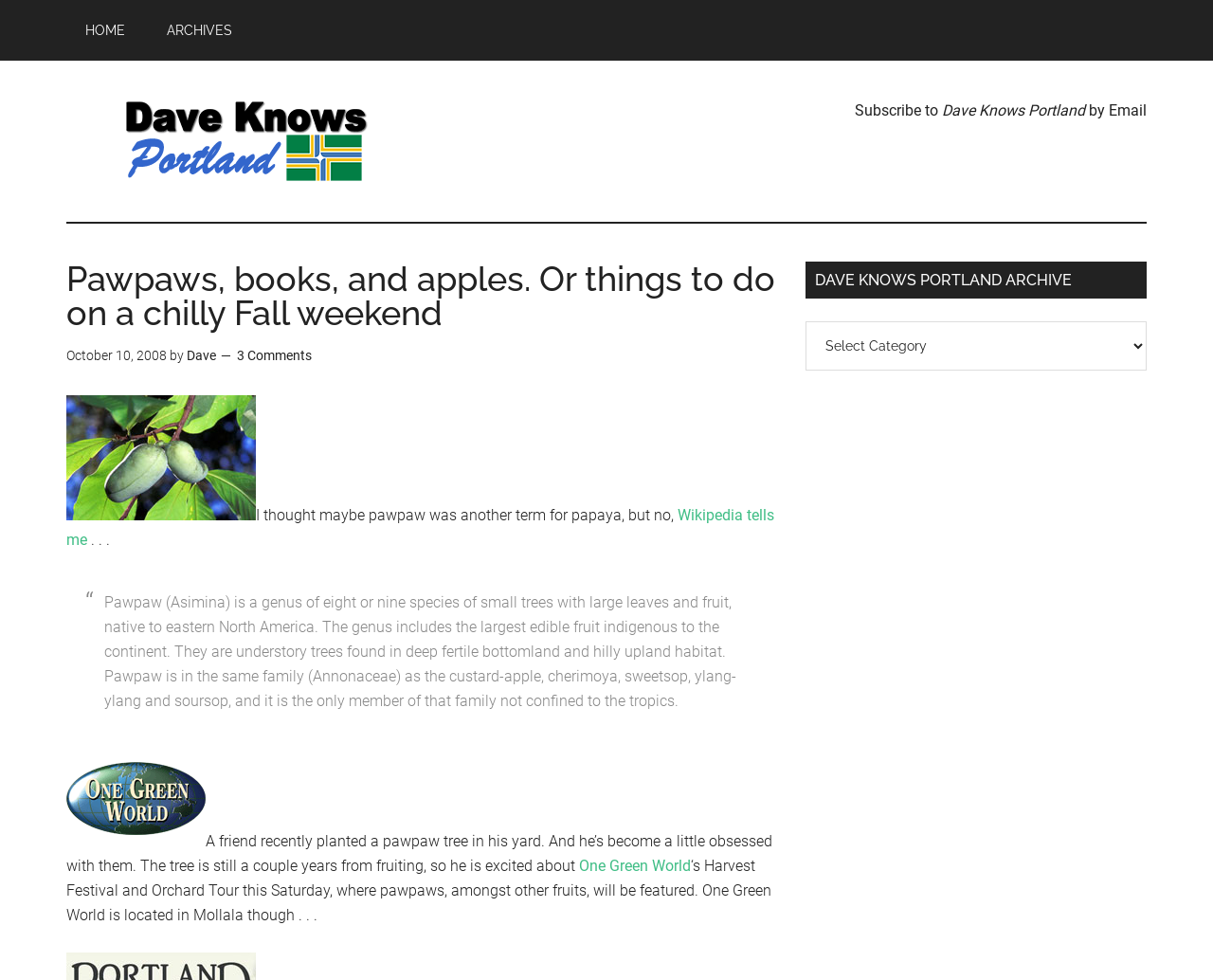What is the author of the blog post?
Based on the image, respond with a single word or phrase.

Dave